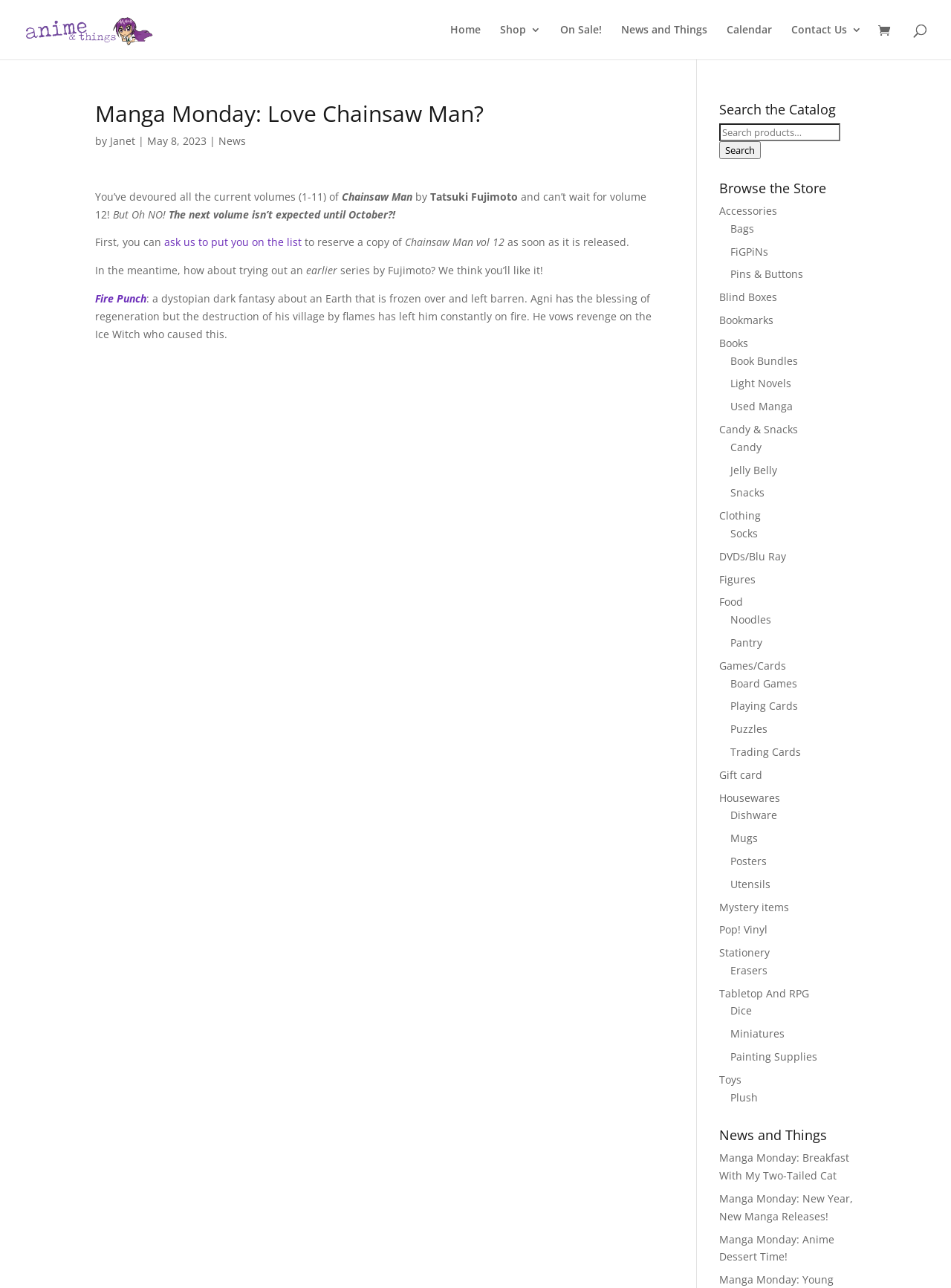Please identify the bounding box coordinates of the element that needs to be clicked to execute the following command: "Browse accessories". Provide the bounding box using four float numbers between 0 and 1, formatted as [left, top, right, bottom].

[0.756, 0.158, 0.817, 0.169]